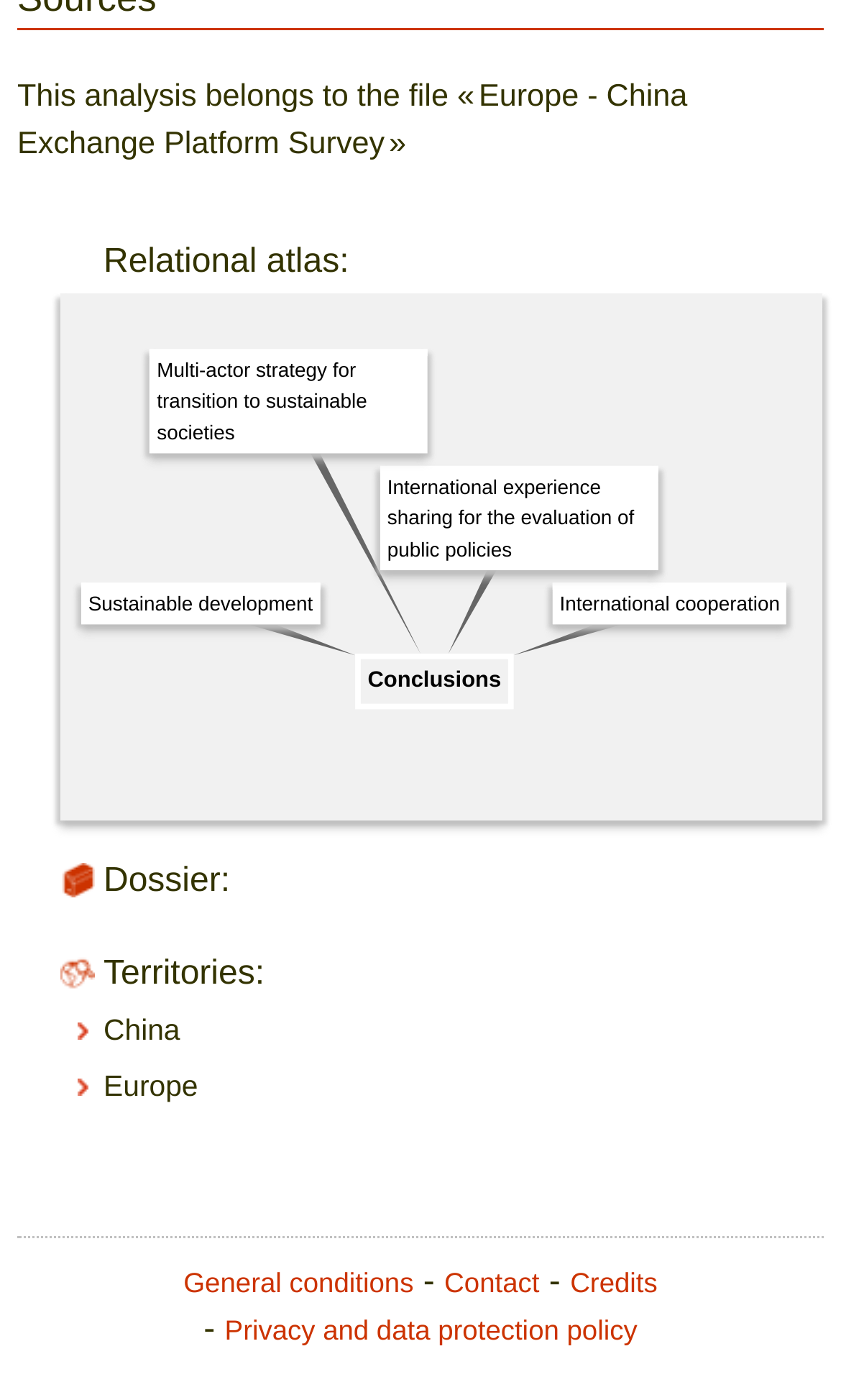Refer to the screenshot and give an in-depth answer to this question: What are the two territories mentioned?

The question can be answered by looking at the ListMarker elements and their corresponding link elements, which are 'China' and 'Europe', indicating the two territories mentioned.